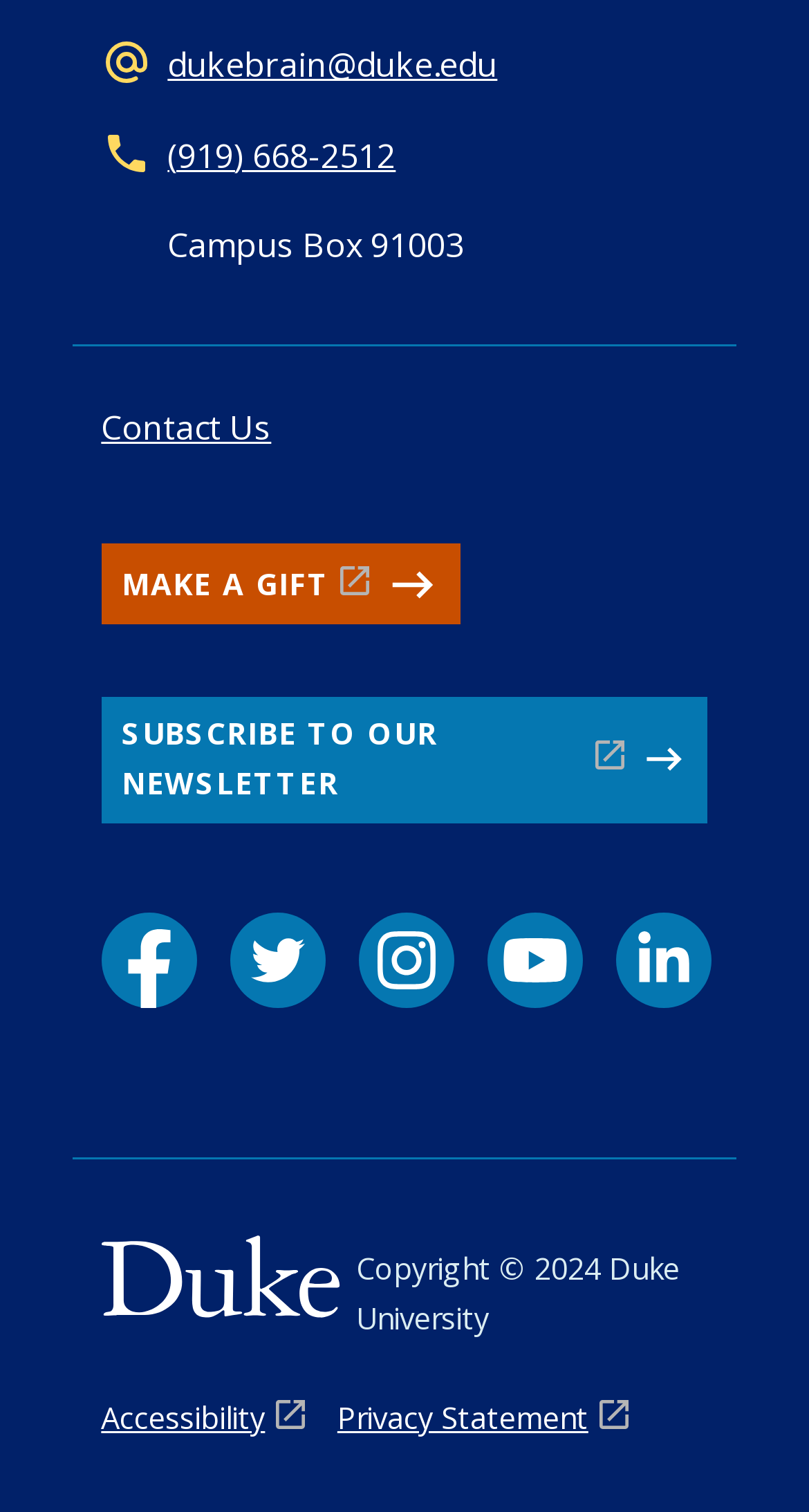What is the campus box number?
Using the image as a reference, answer the question in detail.

The campus box number is located at the top of the webpage, and is listed as 'Campus Box 91003'.